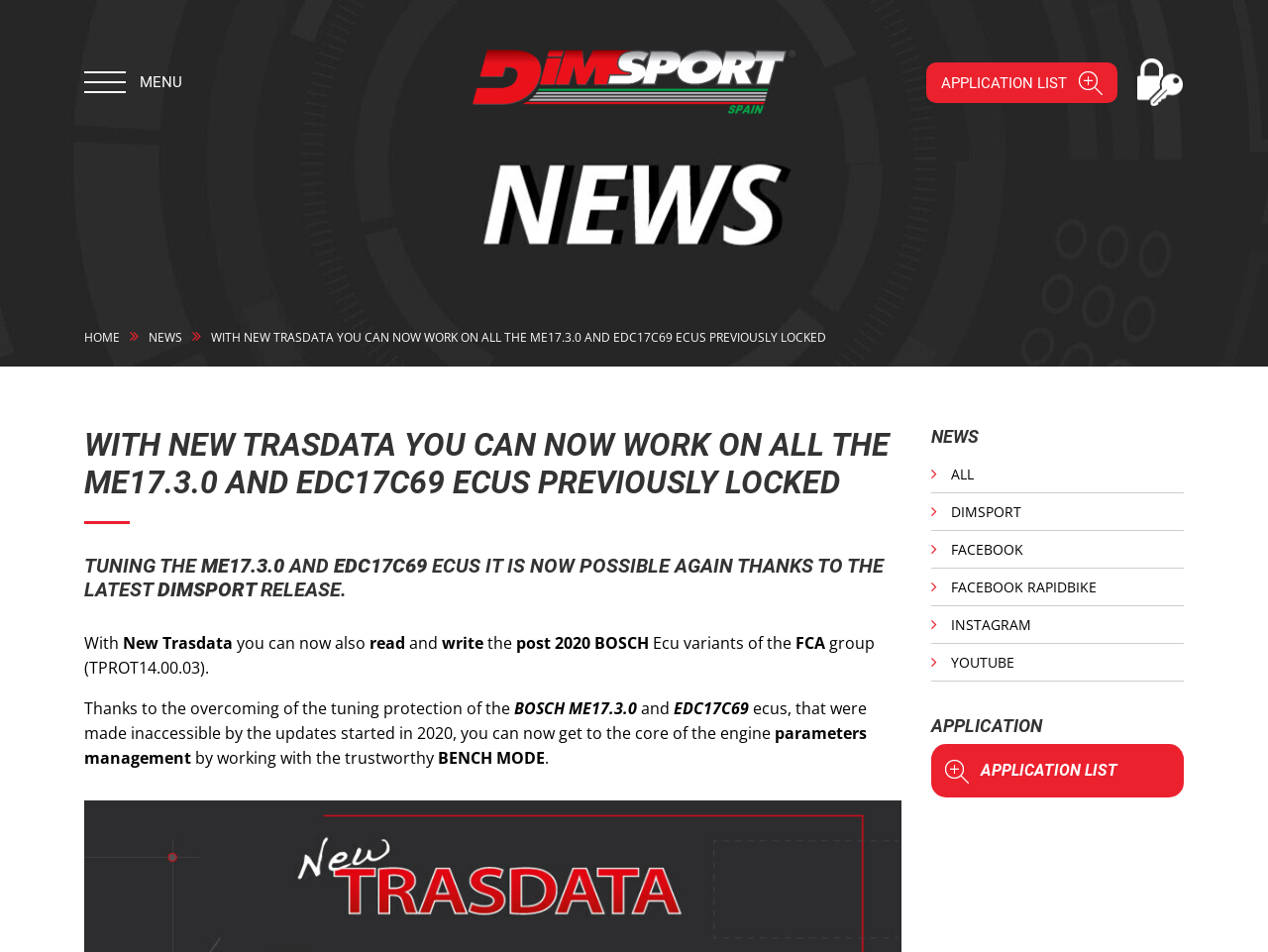Provide a thorough and detailed response to the question by examining the image: 
What is the location of the 'APPLICATION LIST' button?

The answer can be found by looking at the bounding box coordinates of the 'APPLICATION LIST' button, which is located at [0.73, 0.065, 0.881, 0.108], indicating that it is located at the top right corner of the webpage.